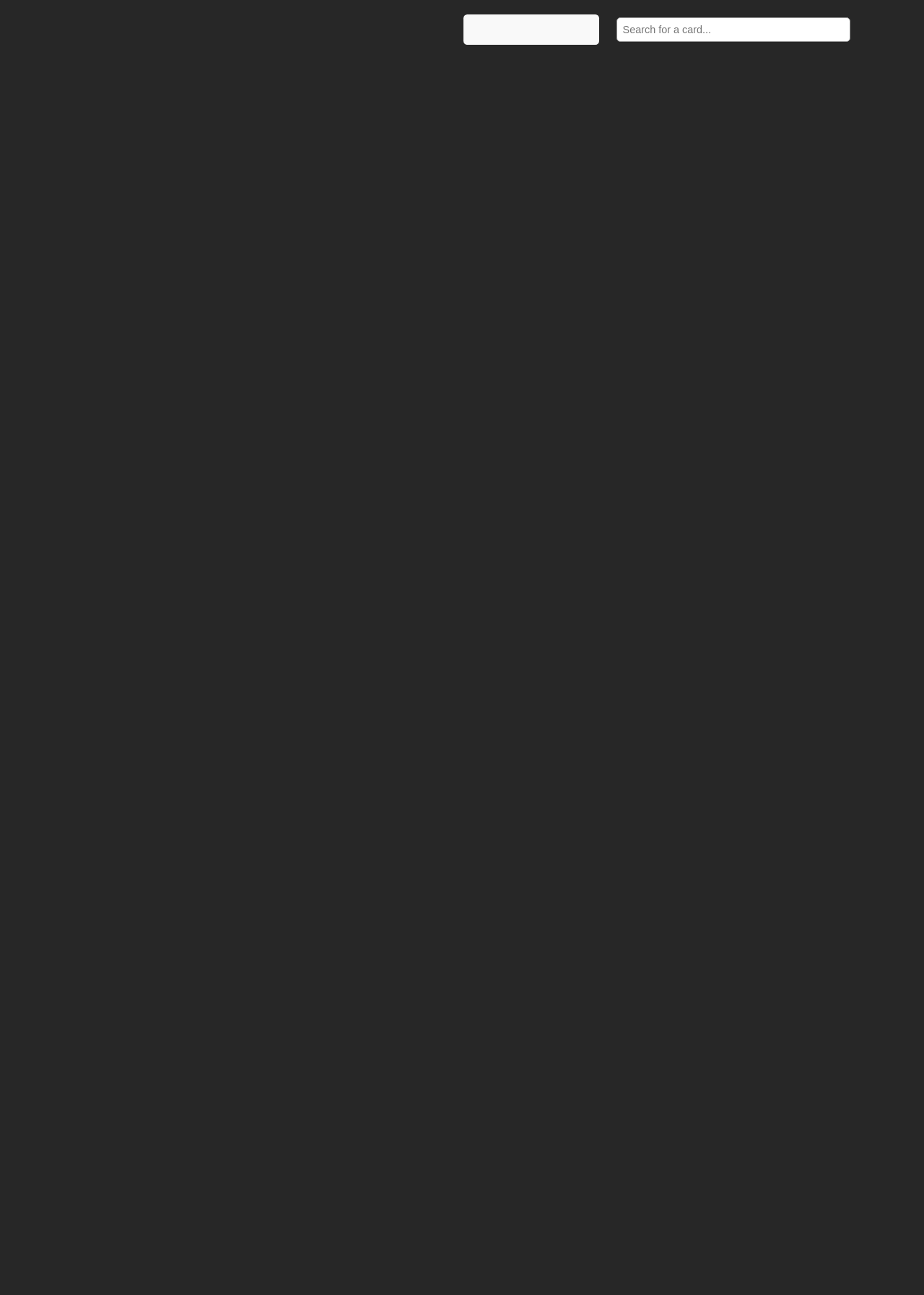Construct a comprehensive caption that outlines the webpage's structure and content.

The webpage is about the meaning of the tarot card combination of The Chariot and Temperance. At the top left, there is a link to "Tarot at Home" with an accompanying image. Below it, there is a navigation menu with a link to "Find Tarot Combinations" and a search bar. 

The main content of the webpage is divided into two columns. On the left, there is a table with two cells, each containing the name of a tarot card: "The Chariot Tarot Card" and "Temperance Tarot Card". 

On the right, there is a heading that reads "The Chariot & Temperance Tarot Combination Meaning". Below it, there is a timestamp "Jan 7, 2024" and the author's name "Athena". 

The main article is divided into several paragraphs. The first paragraph introduces the topic of tarot cards and their use for self-reflection and guidance. The second paragraph explains the individual meanings of The Chariot and Temperance cards. 

The subsequent paragraphs delve deeper into the combination of these two cards, exploring their meanings in relation to love, finance, and health. The text describes how The Chariot represents strength and determination, while Temperance embodies harmony and balance. When combined, these cards suggest a harmonious journey of self-mastery and balance across all aspects of life.